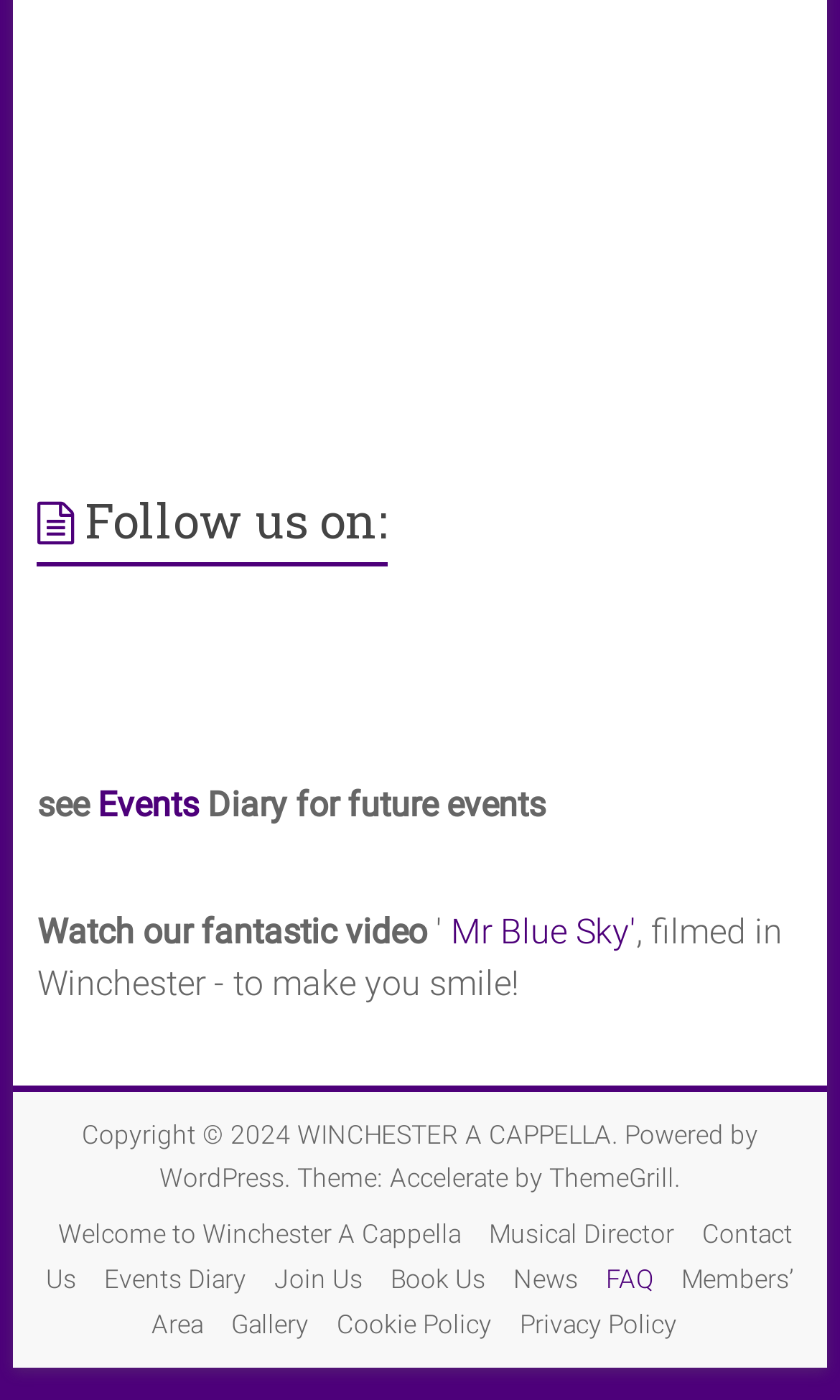Find the bounding box coordinates of the element you need to click on to perform this action: 'View events'. The coordinates should be represented by four float values between 0 and 1, in the format [left, top, right, bottom].

[0.116, 0.56, 0.236, 0.589]